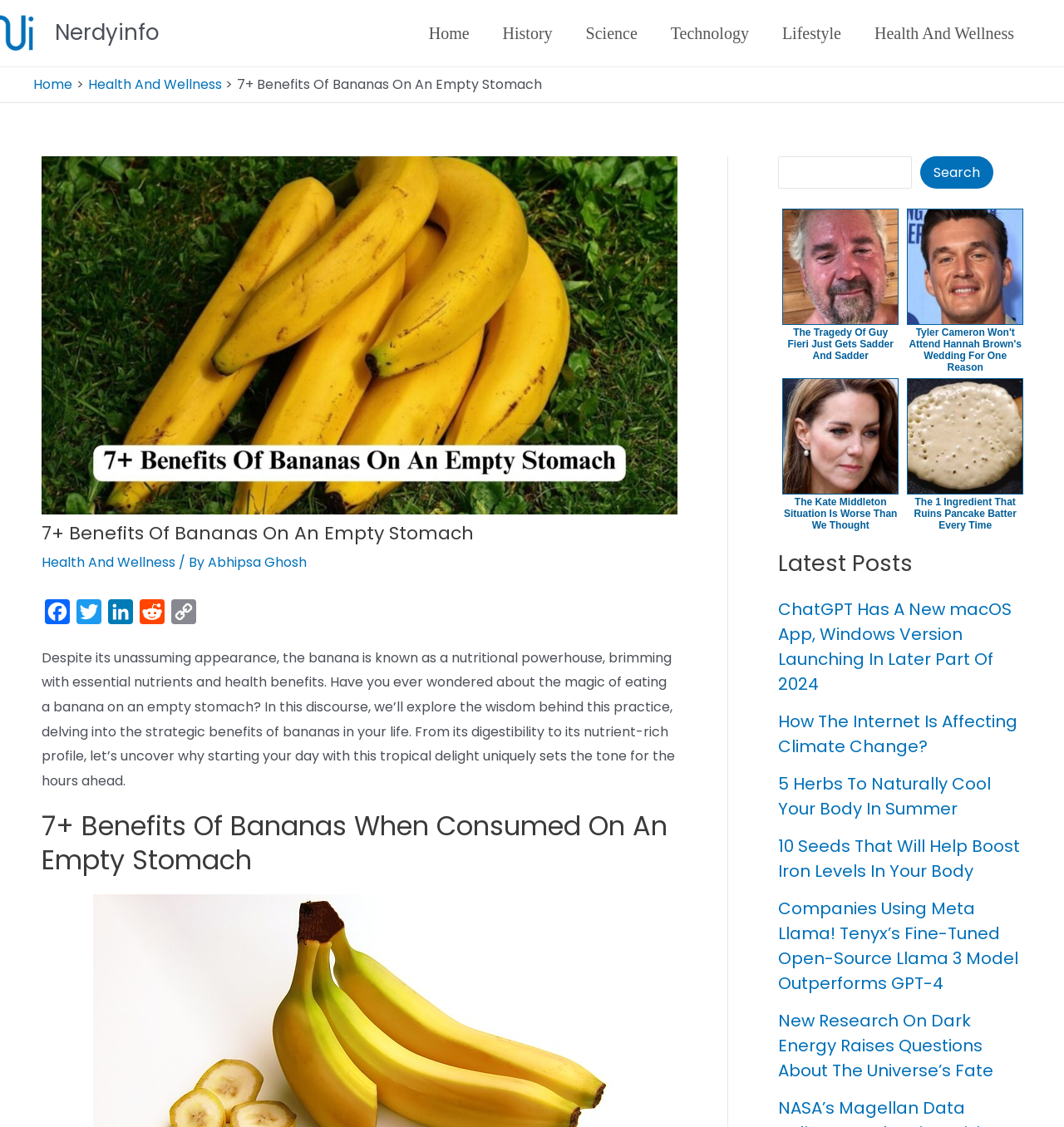What is the purpose of the search bar?
Can you give a detailed and elaborate answer to the question?

The search bar is located at the top right corner of the webpage, and it allows users to search for specific topics or keywords within the website, making it easier for them to find relevant information.